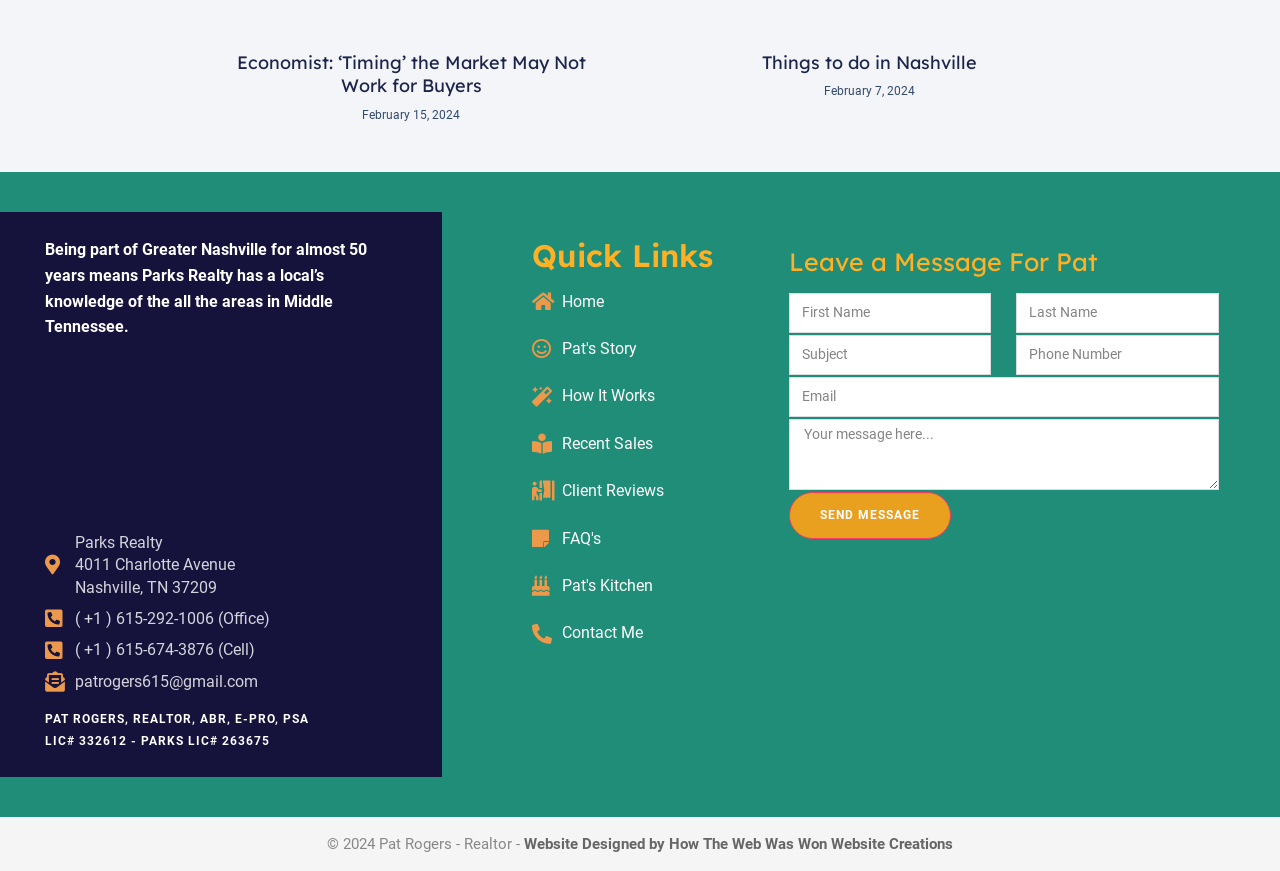Specify the bounding box coordinates for the region that must be clicked to perform the given instruction: "Enter your first name in the 'FIRST NAME' textbox".

[0.617, 0.336, 0.775, 0.382]